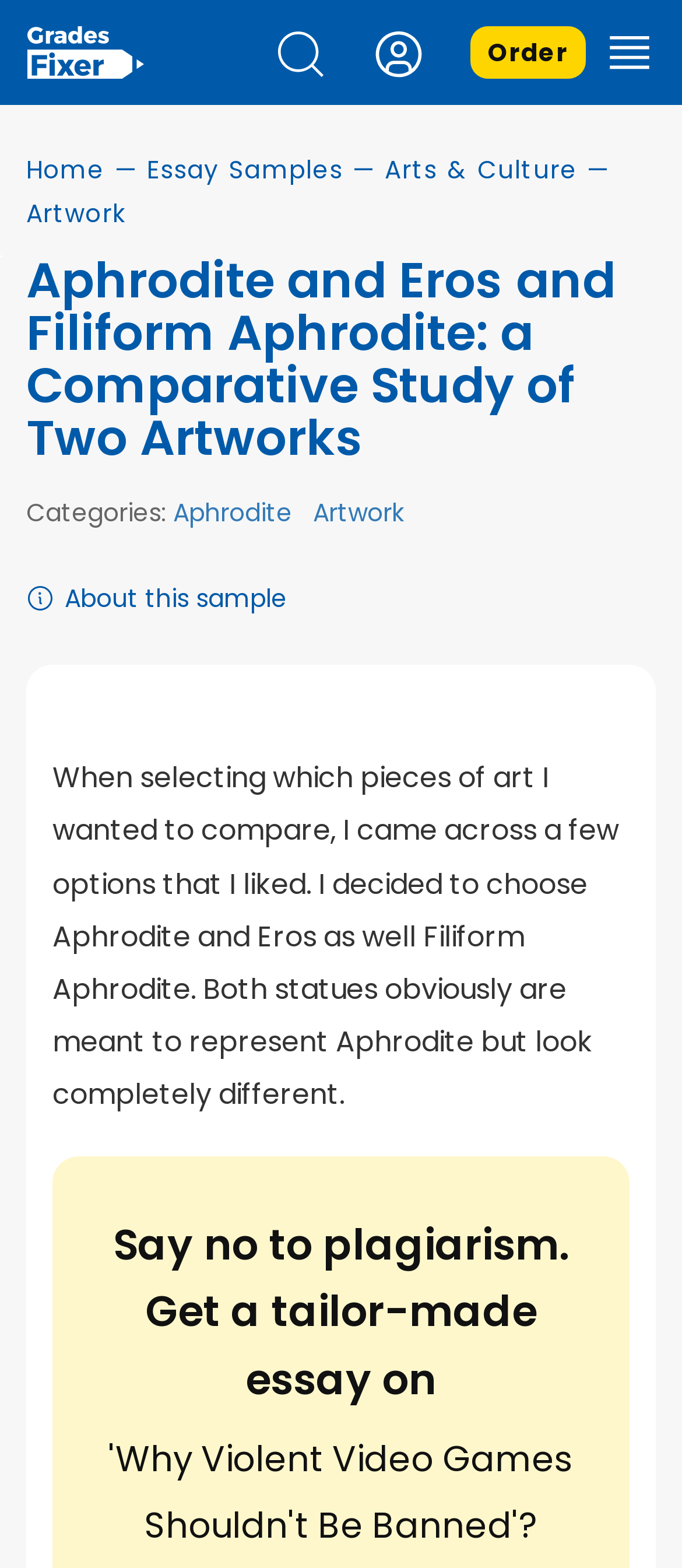Extract the bounding box coordinates of the UI element described by: "Essay Samples". The coordinates should include four float numbers ranging from 0 to 1, e.g., [left, top, right, bottom].

[0.215, 0.097, 0.503, 0.119]